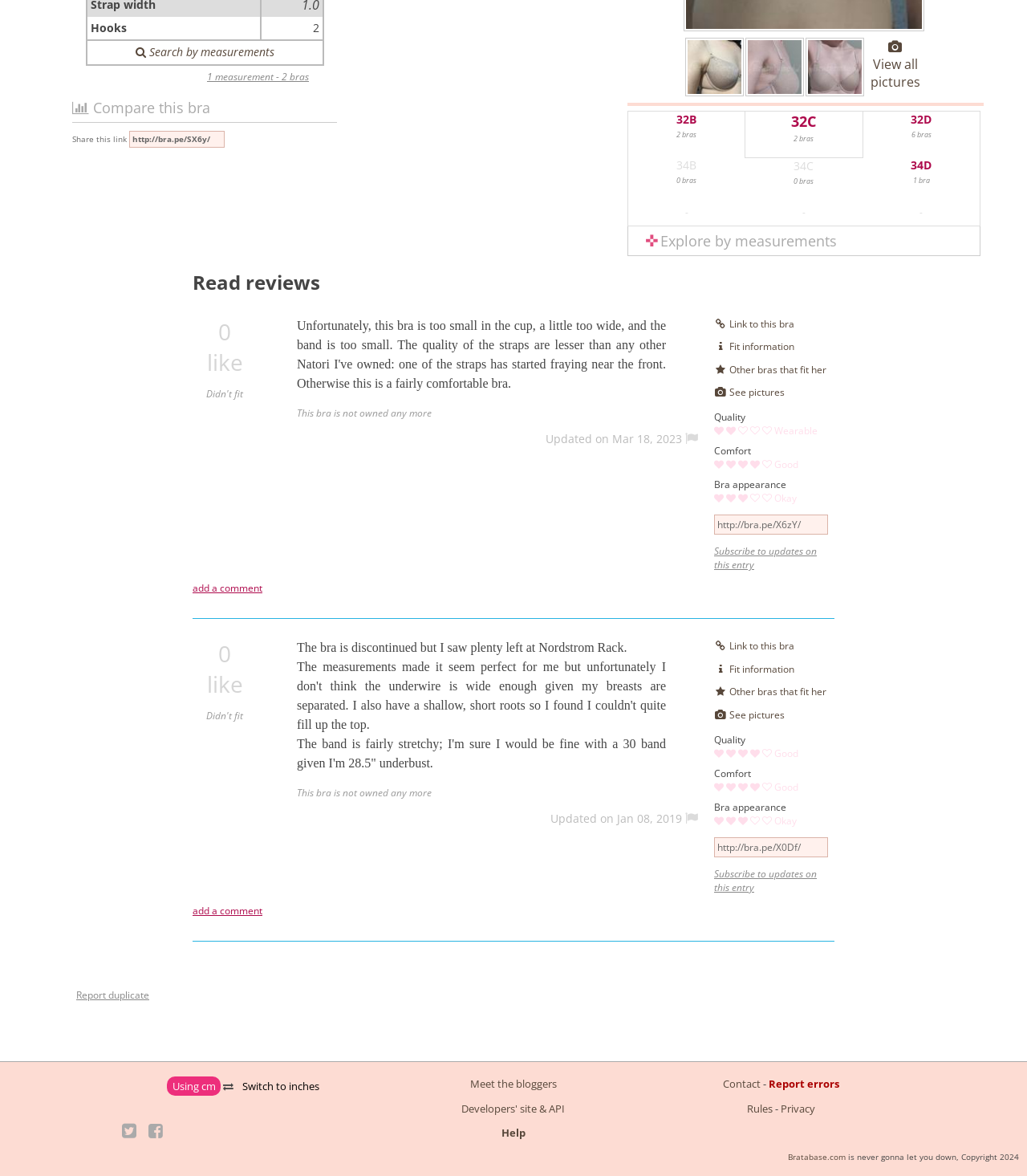For the following element description, predict the bounding box coordinates in the format (top-left x, top-left y, bottom-right x, bottom-right y). All values should be floating point numbers between 0 and 1. Description: add a comment

[0.188, 0.769, 0.255, 0.78]